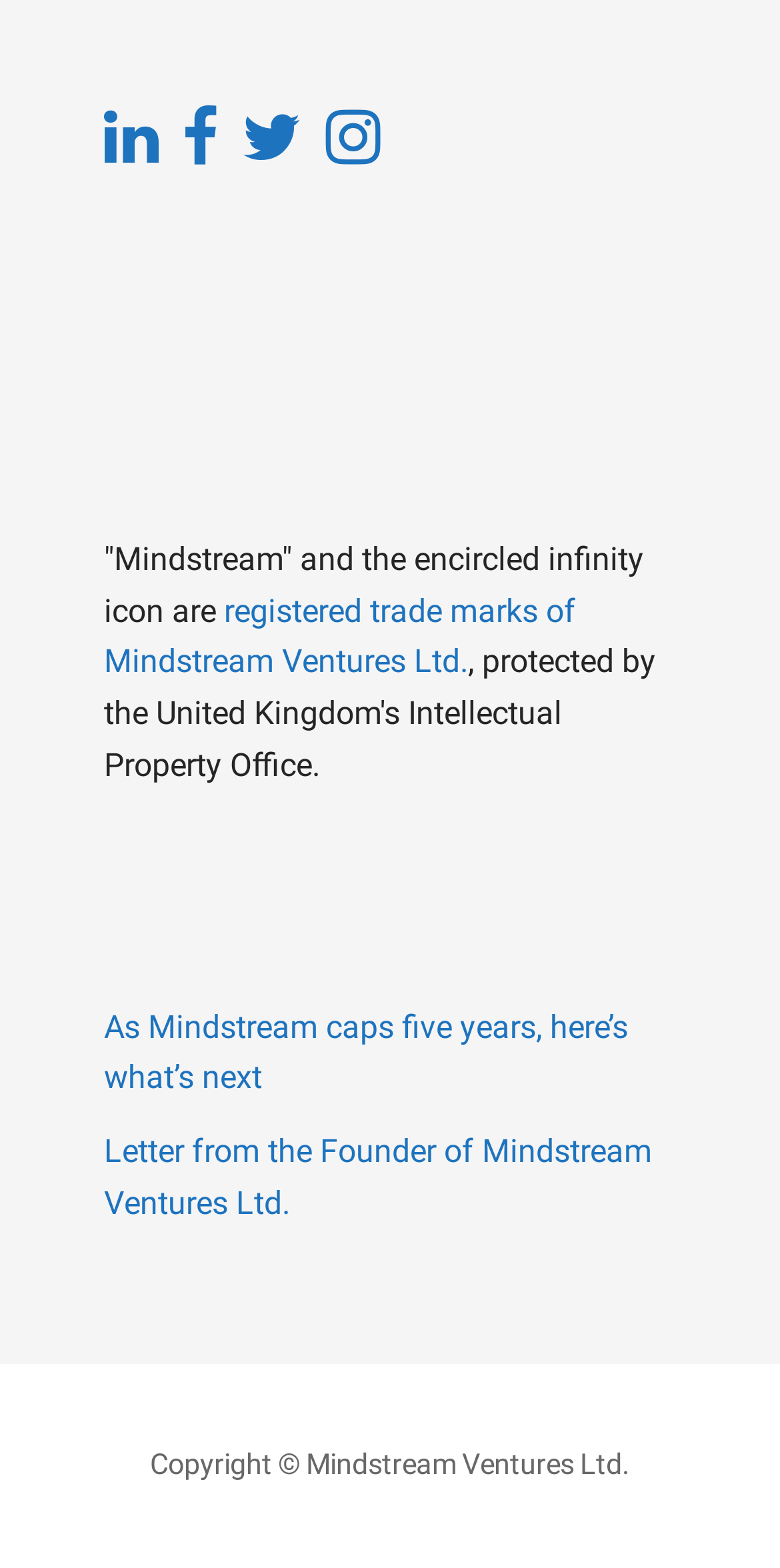Find the bounding box coordinates of the clickable area required to complete the following action: "Register now".

[0.451, 0.262, 0.549, 0.31]